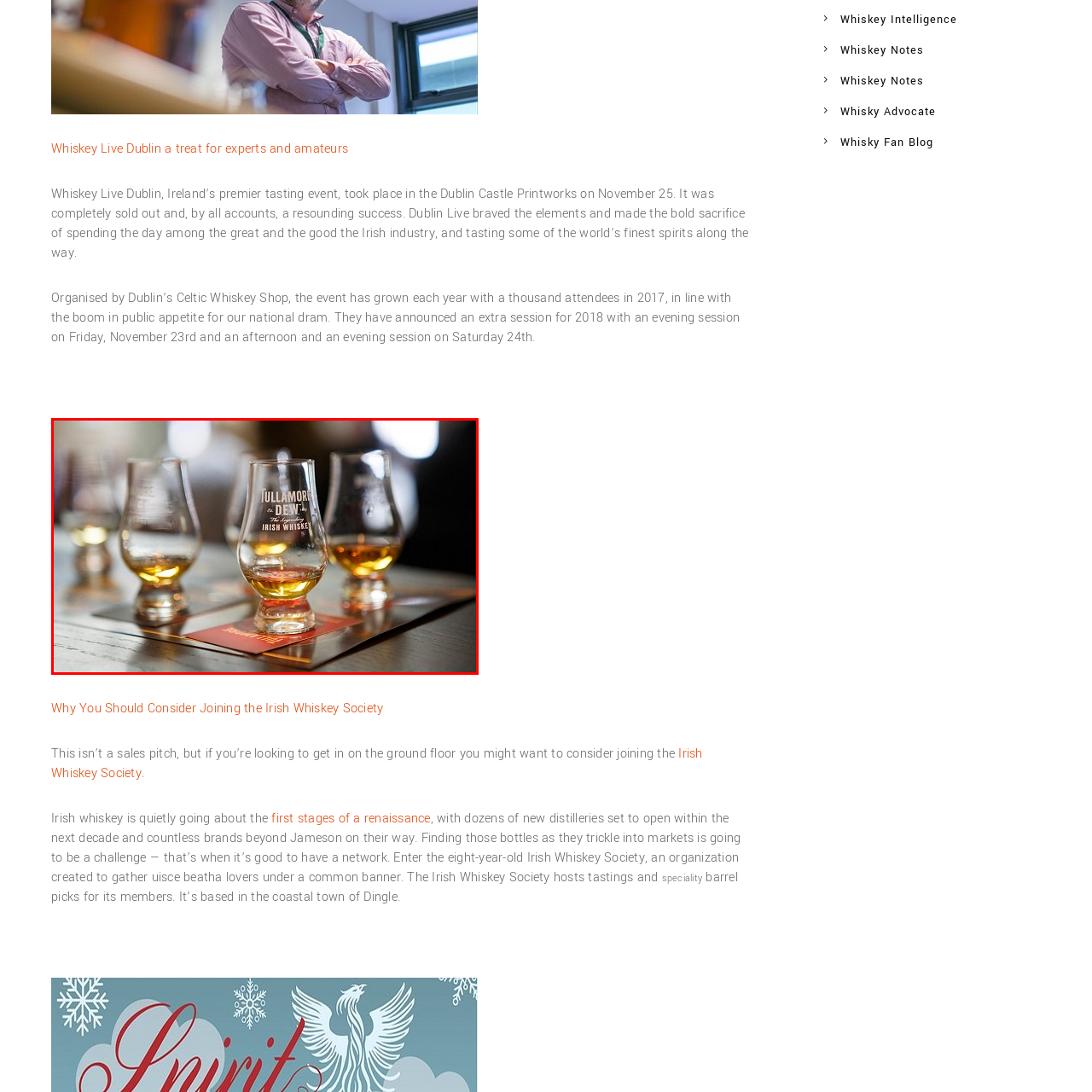What is the material of the table?
Focus on the visual details within the red bounding box and provide an in-depth answer based on your observations.

The caption describes the table as 'wooden', indicating that the material of the table is wood.